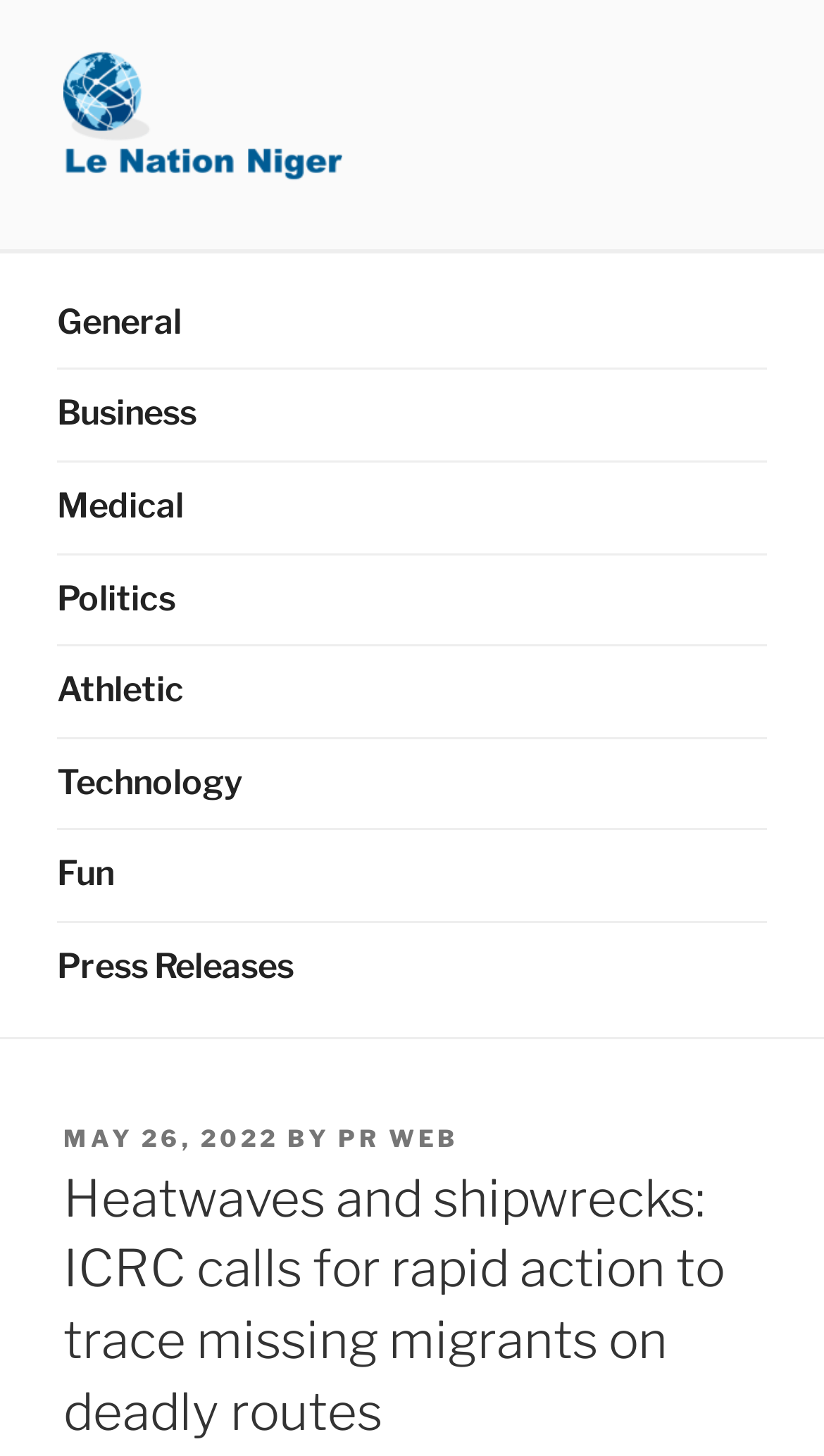Please identify the bounding box coordinates of the clickable area that will allow you to execute the instruction: "visit PR WEB website".

[0.41, 0.771, 0.556, 0.792]